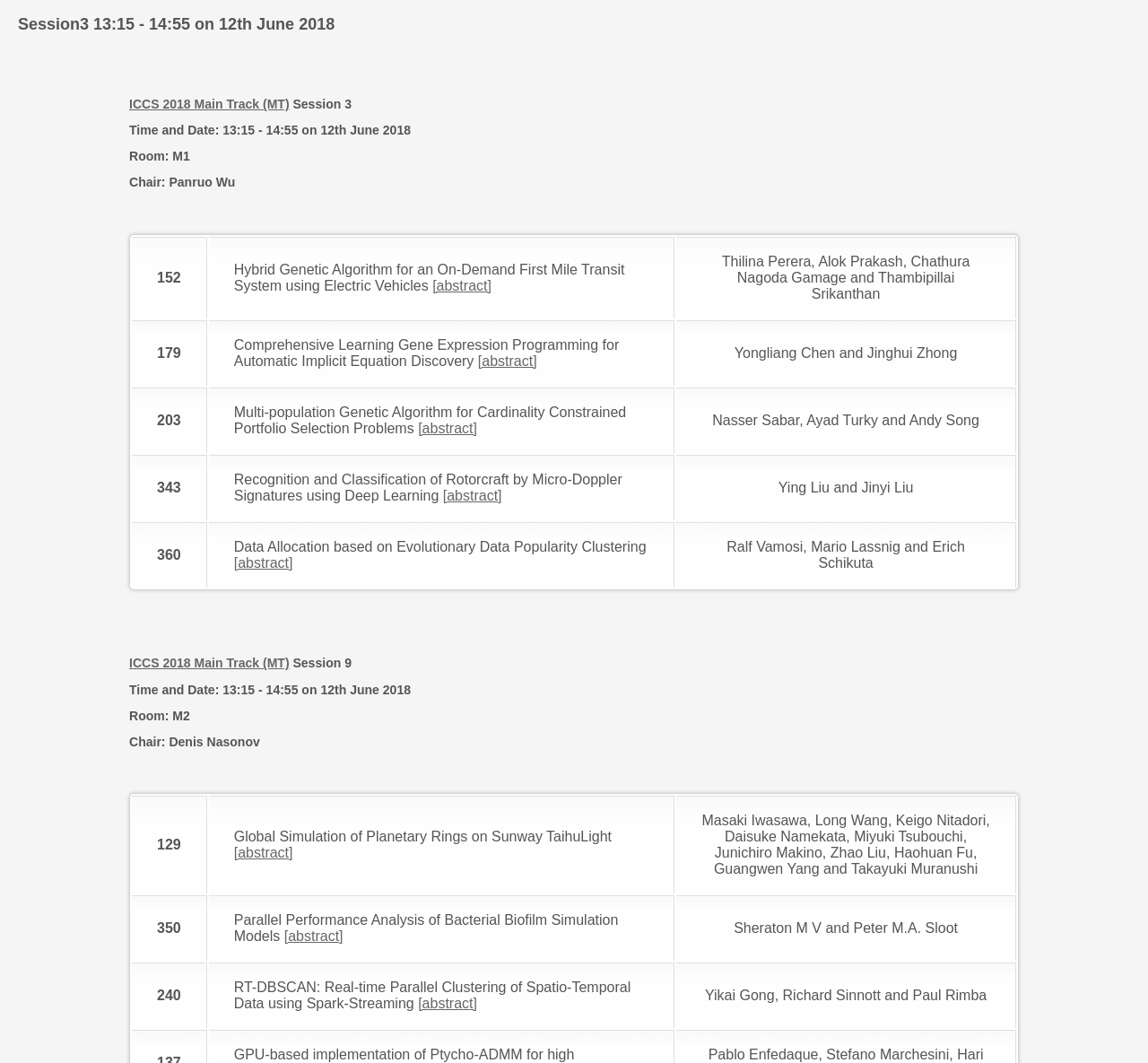Determine the bounding box coordinates for the element that should be clicked to follow this instruction: "View ICCS 2018 Main Track (MT) Session 3 details". The coordinates should be given as four float numbers between 0 and 1, in the format [left, top, right, bottom].

[0.112, 0.091, 0.252, 0.105]